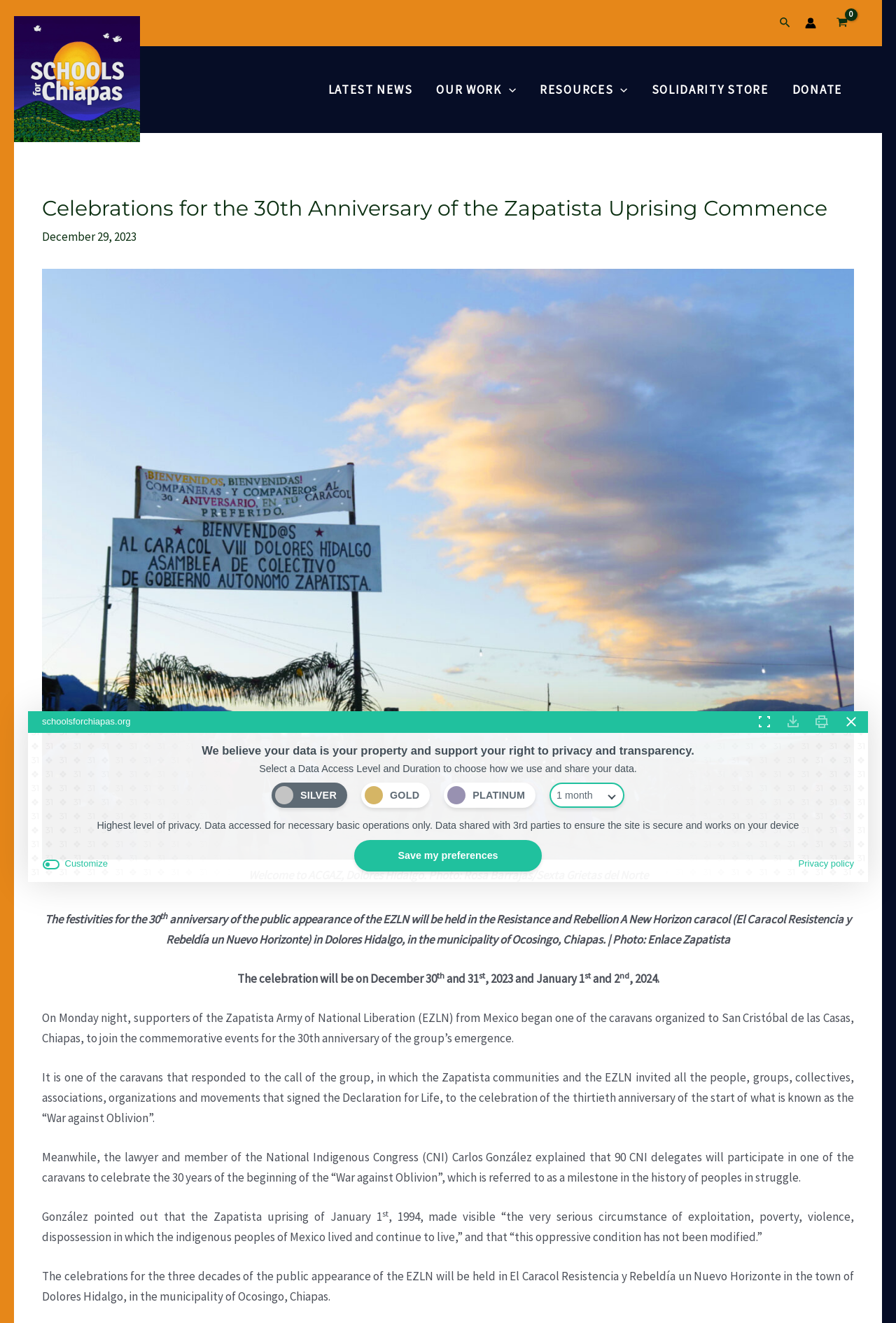Kindly determine the bounding box coordinates for the area that needs to be clicked to execute this instruction: "Click the 'privacy policy' link".

[0.777, 0.657, 0.847, 0.665]